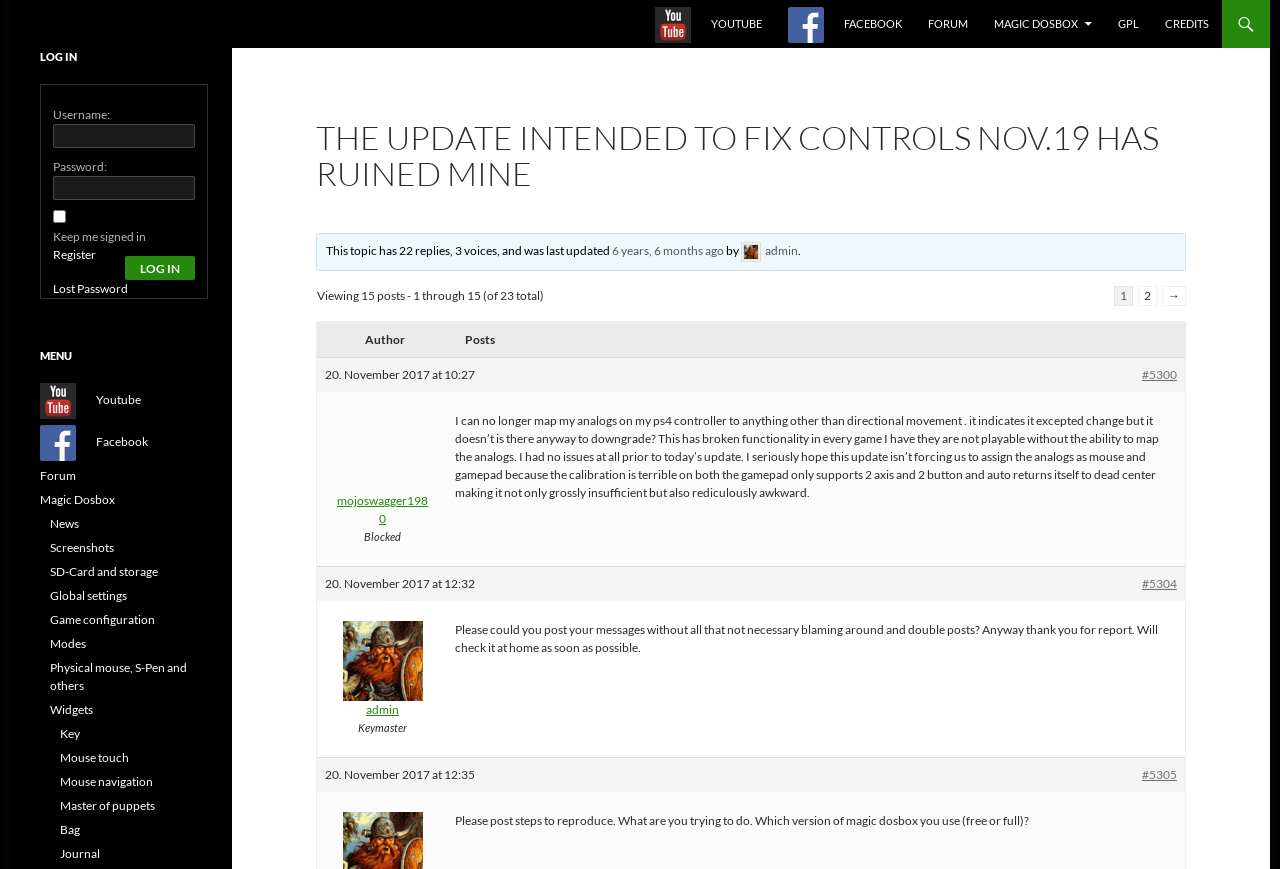What is the topic of this discussion?
Using the image provided, answer with just one word or phrase.

PS4 controller issue